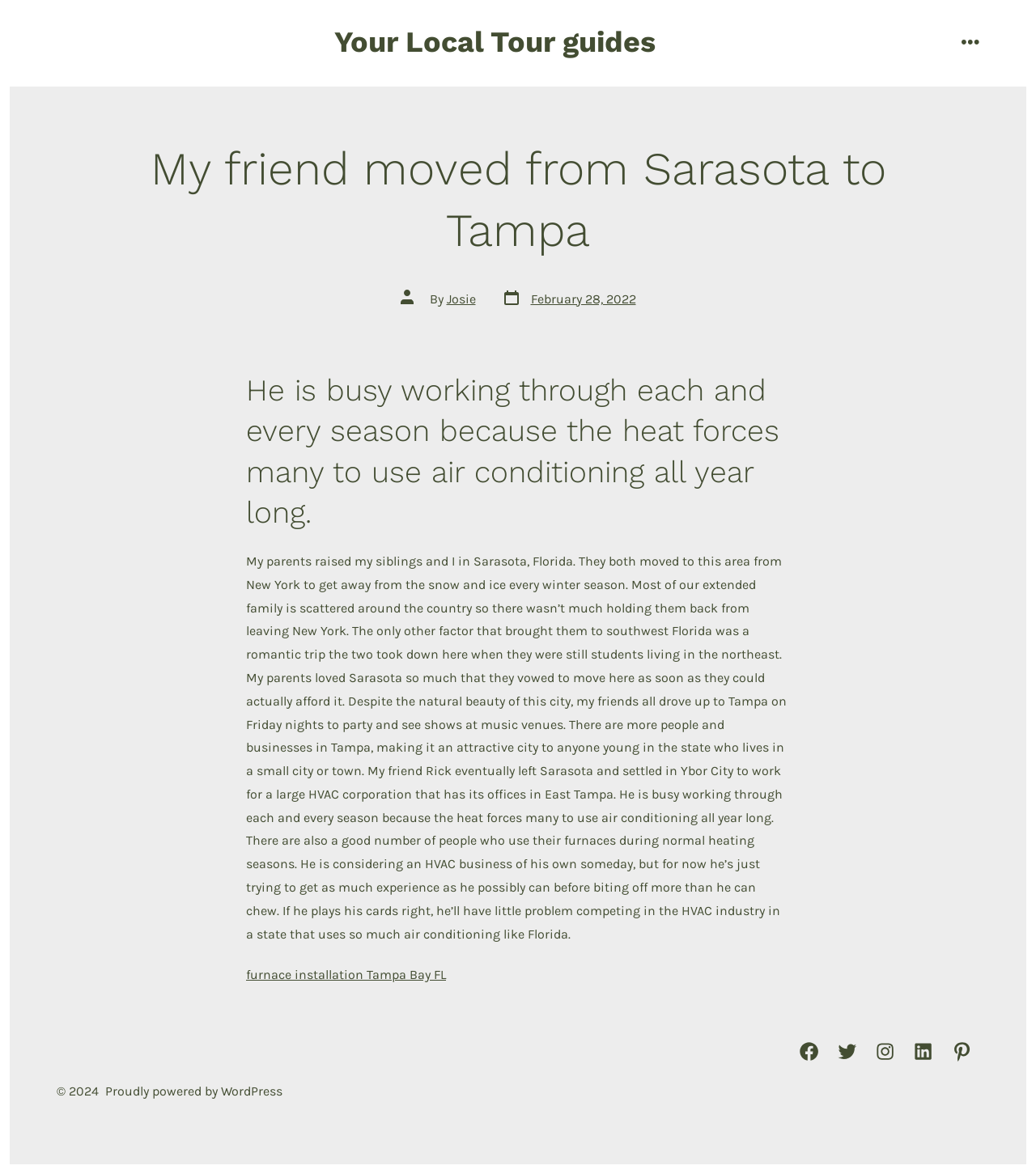What is Rick's job?
Kindly answer the question with as much detail as you can.

Rick works for a large HVAC corporation that has its offices in East Tampa, as mentioned in the article.